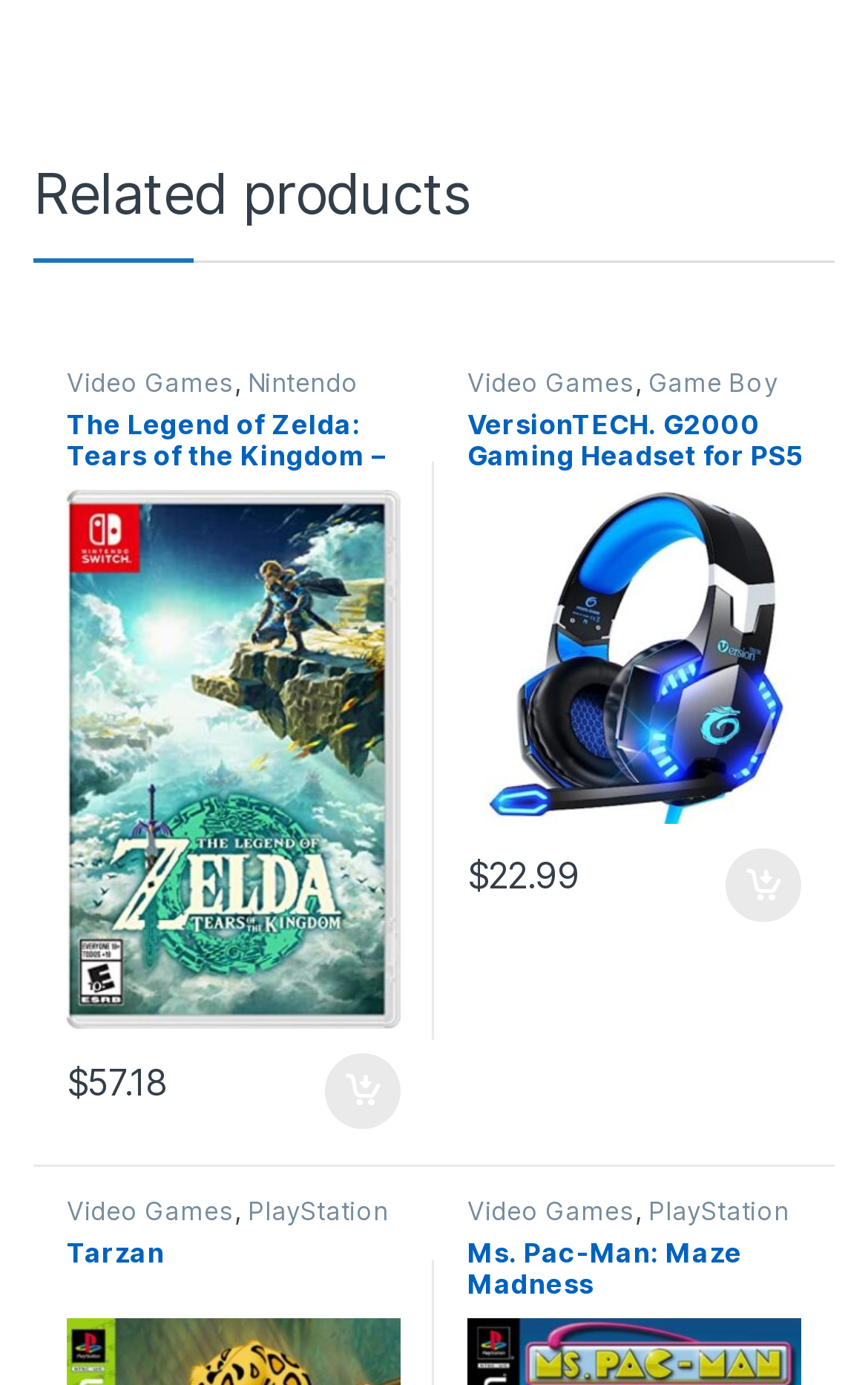Find the bounding box coordinates of the clickable area that will achieve the following instruction: "Click on 'VersionTECH. G2000 Gaming Headset for PS5 PS4 Xbox One Controller,Bass Surround Noise Cancelling Mic, Over Ear Headphones with LED Lights for Mac Laptop Xbox Series X S Nintendo Switch NES PC Games'".

[0.538, 0.295, 0.923, 0.594]